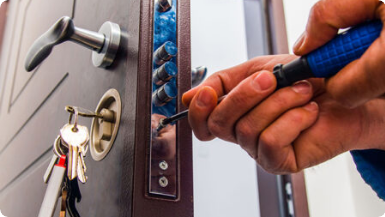What is visible in the background?
Based on the image, answer the question with a single word or brief phrase.

Sleek door